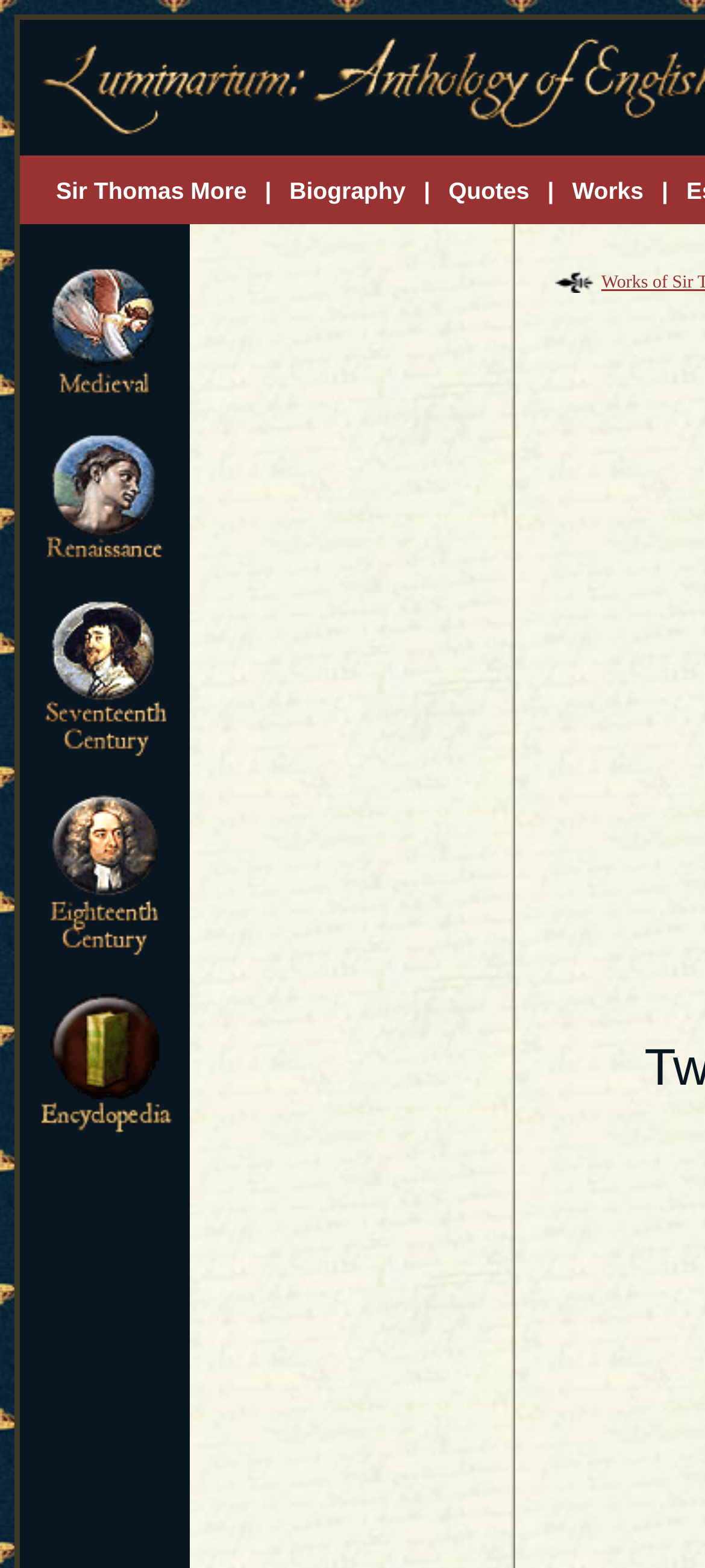Locate the bounding box coordinates of the area to click to fulfill this instruction: "Browse Works". The bounding box should be presented as four float numbers between 0 and 1, in the order [left, top, right, bottom].

[0.811, 0.111, 0.913, 0.131]